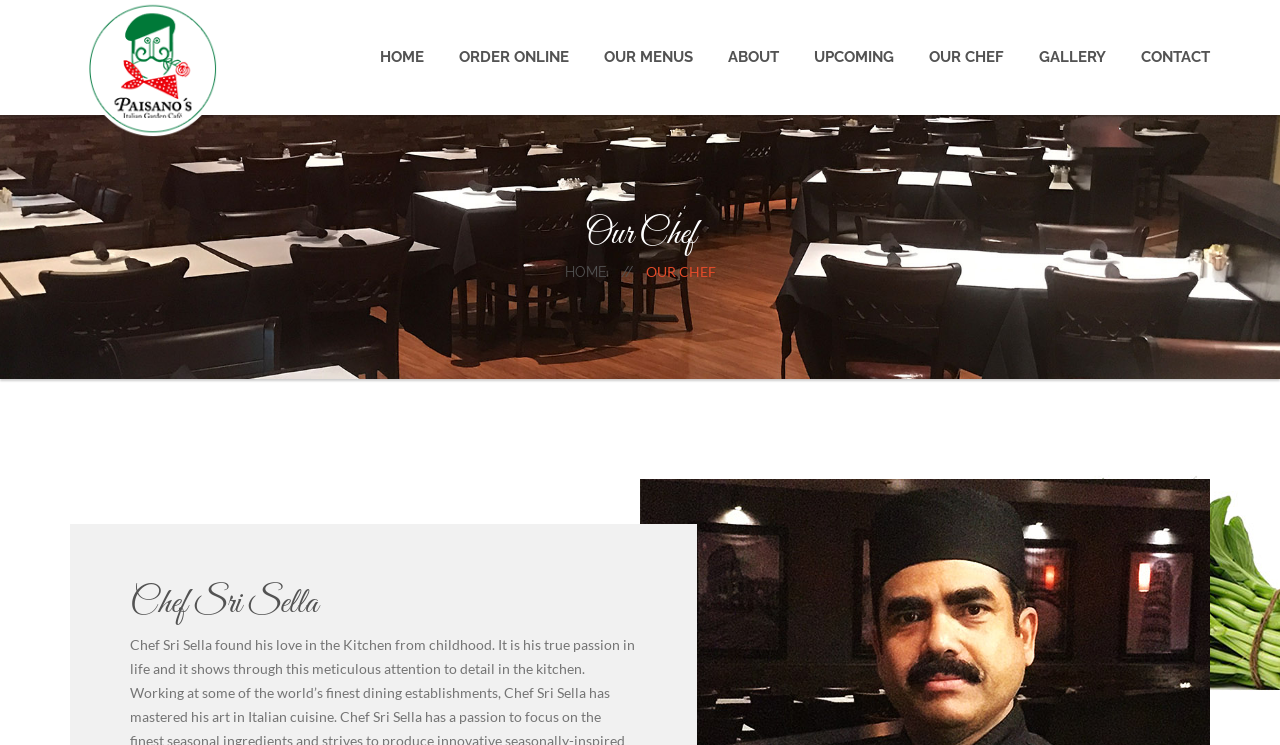Is there a way to order food online?
Please interpret the details in the image and answer the question thoroughly.

The website has a link 'ORDER ONLINE' with bounding box coordinates [0.334, 0.0, 0.445, 0.154], which suggests that users can order food online through this website.